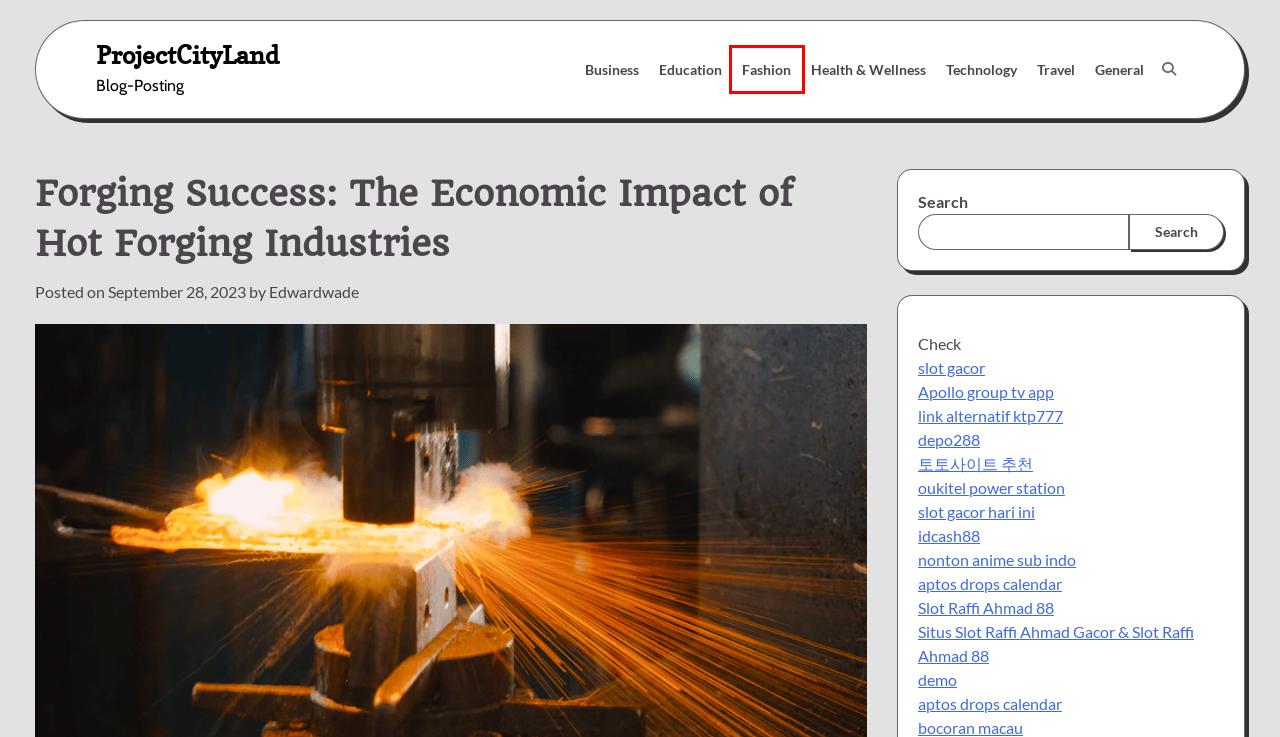Analyze the screenshot of a webpage that features a red rectangle bounding box. Pick the webpage description that best matches the new webpage you would see after clicking on the element within the red bounding box. Here are the candidates:
A. Education Archives - ProjectCityLand
B. Depo288: Daftar Link Agen Slot Depo288 Resmi Terpercaya
C. 50 Best Crypto PRESALEDROPs - New Upcoming PRESALEDROPs Calendar for 2024
D. Technology Archives - ProjectCityLand
E. Health & Wellness Archives - ProjectCityLand
F. 50 Best Crypto ICODROPERs - New Upcoming ICODROPERs Calendar for 2024
G. 토토사이트 : 안전한 토토 사이트 선택 방법-Totoframe
H. Fashion Archives - ProjectCityLand

H